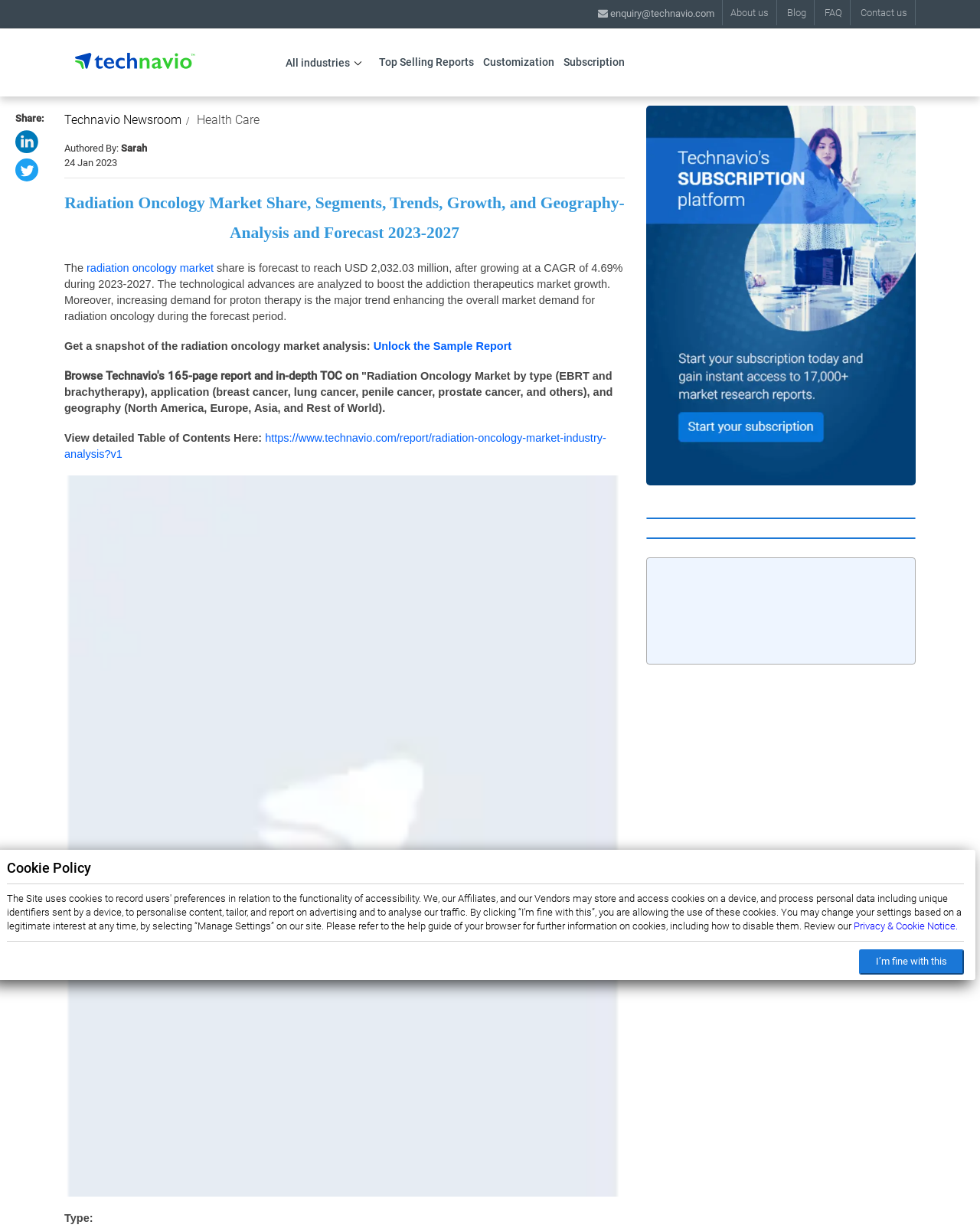Find the bounding box coordinates for the area that should be clicked to accomplish the instruction: "Contact us".

[0.87, 0.0, 0.934, 0.021]